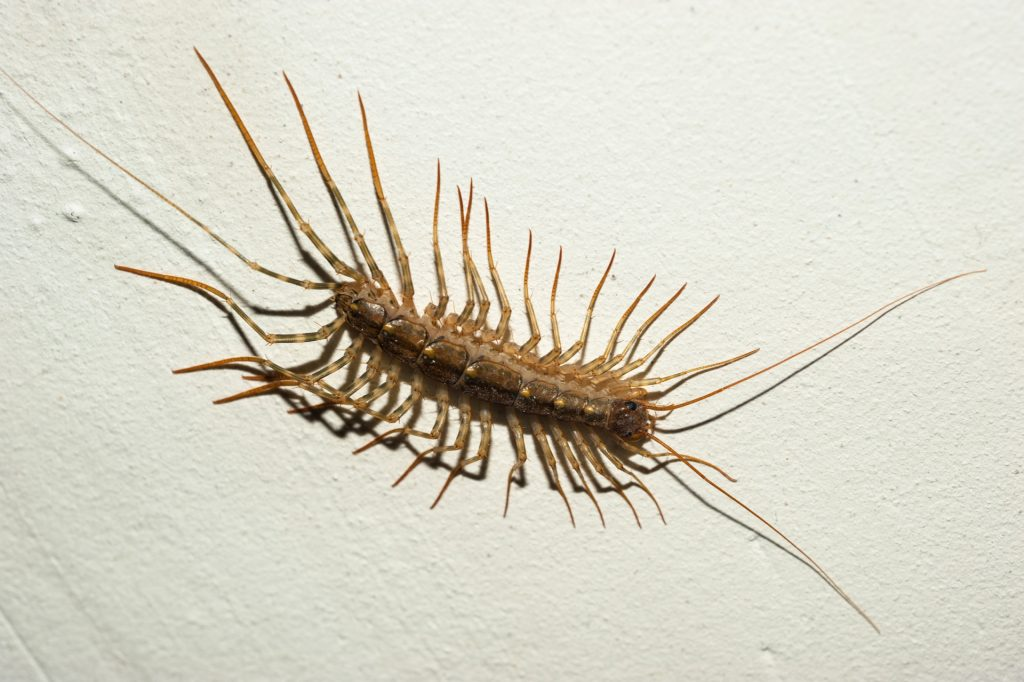Carefully examine the image and provide an in-depth answer to the question: What is the background of the image?

The caption states that the background is a simple white wall, which emphasizes the centipede's features and movements.